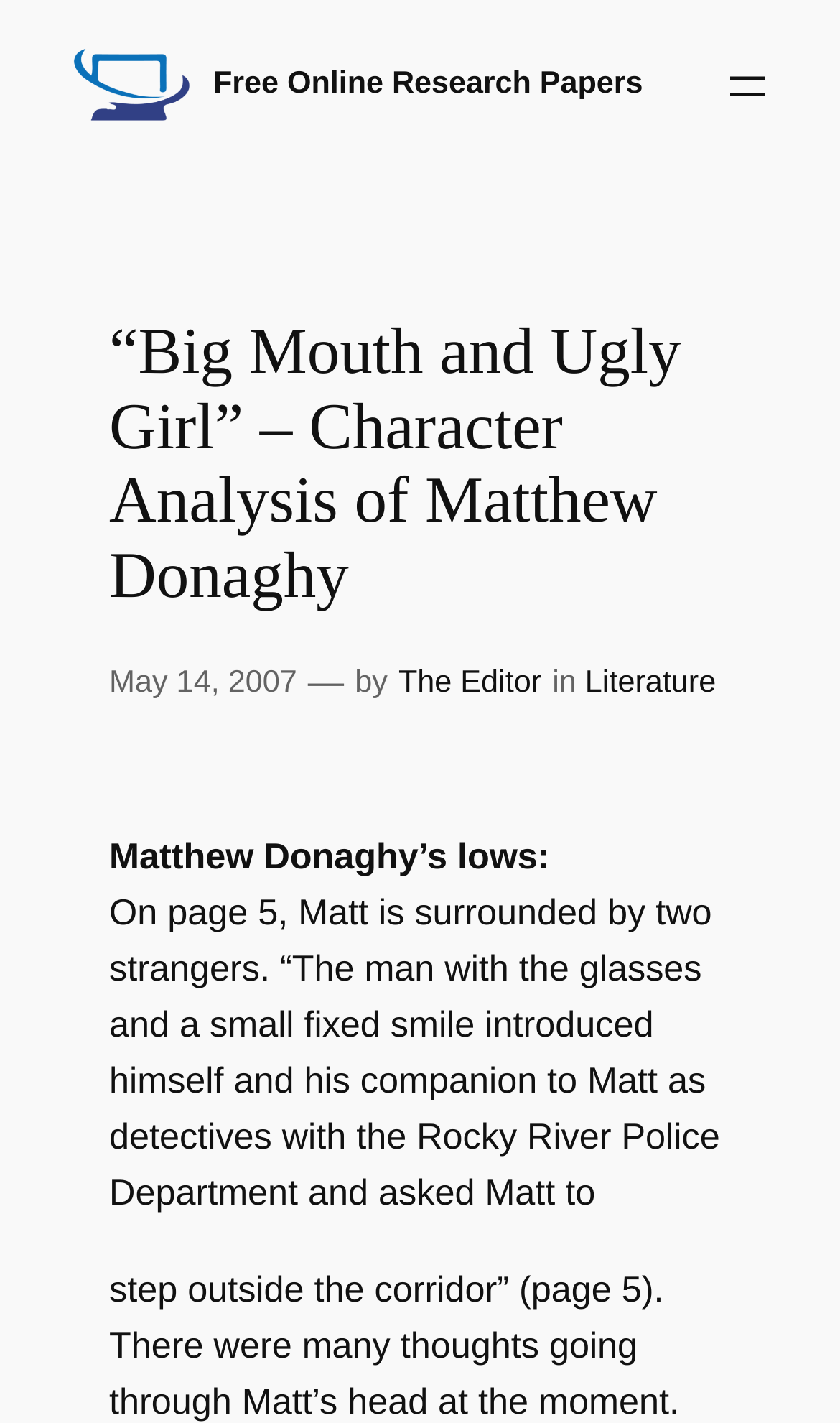Identify the bounding box for the described UI element: "May 14, 2007".

[0.13, 0.468, 0.354, 0.493]